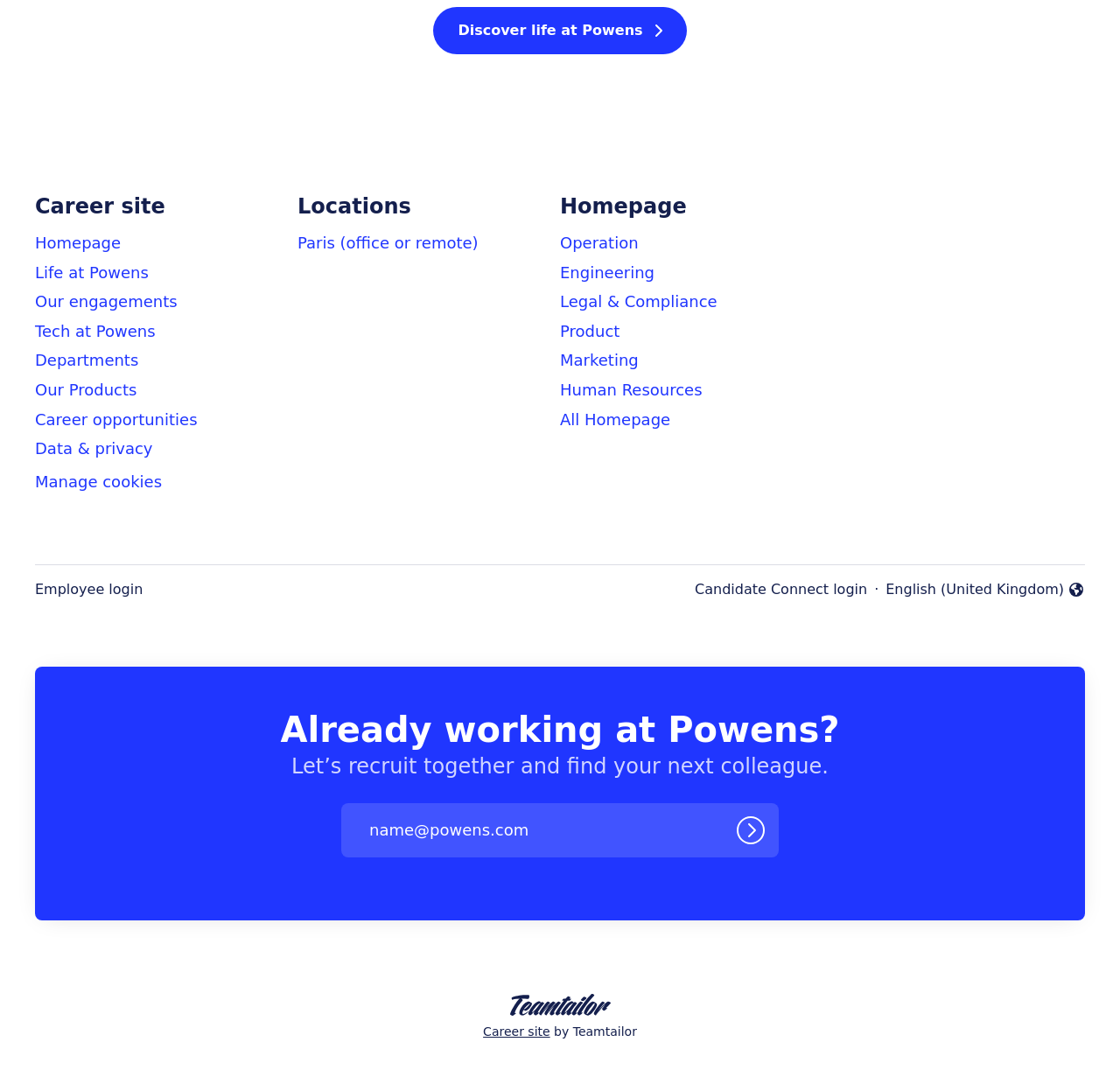Please provide a brief answer to the following inquiry using a single word or phrase:
What is the text next to the 'Email address without domain' textbox?

@powens.com